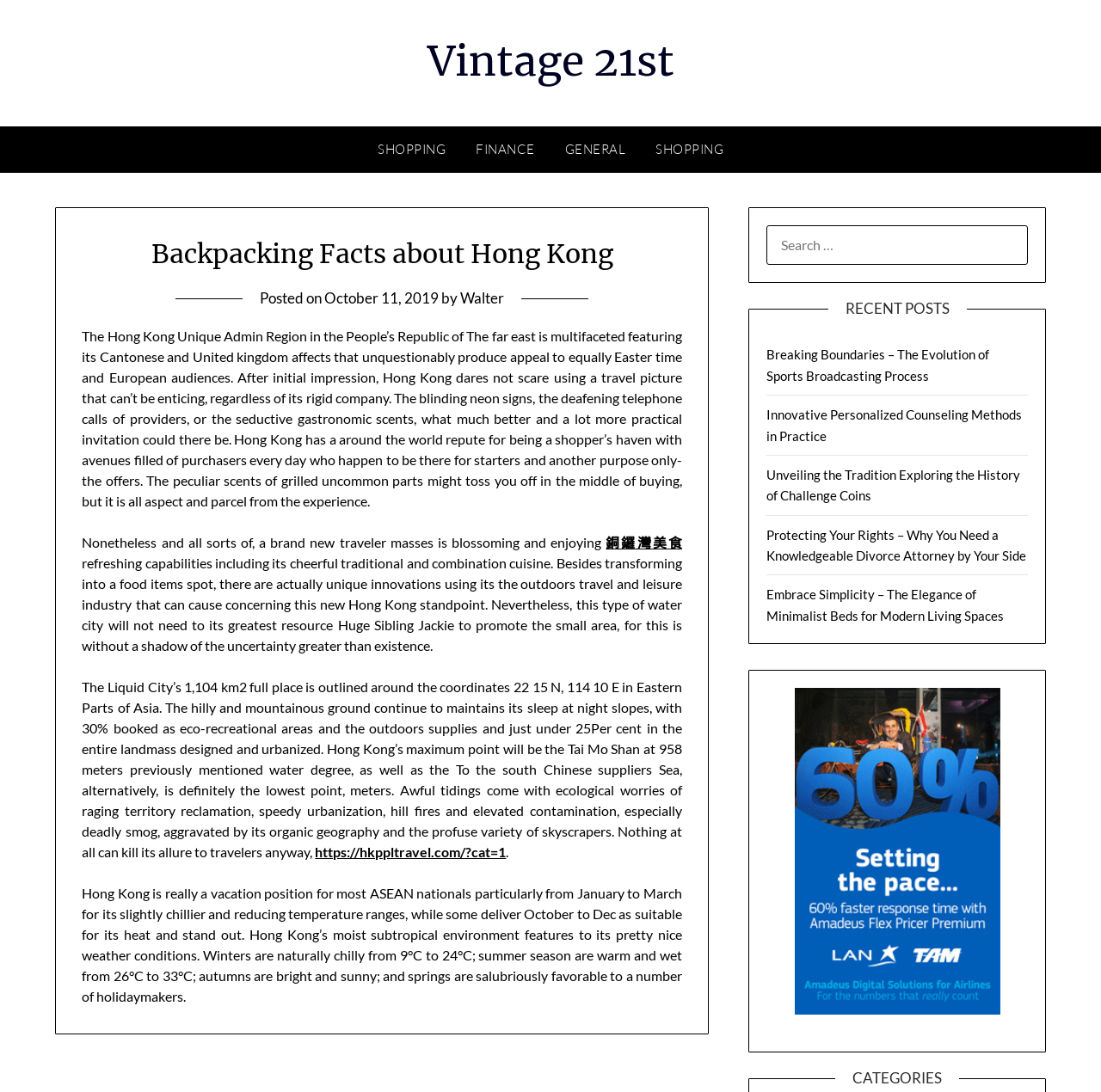Please mark the clickable region by giving the bounding box coordinates needed to complete this instruction: "Read the 'Backpacking Facts about Hong Kong' article".

[0.05, 0.19, 0.644, 0.947]